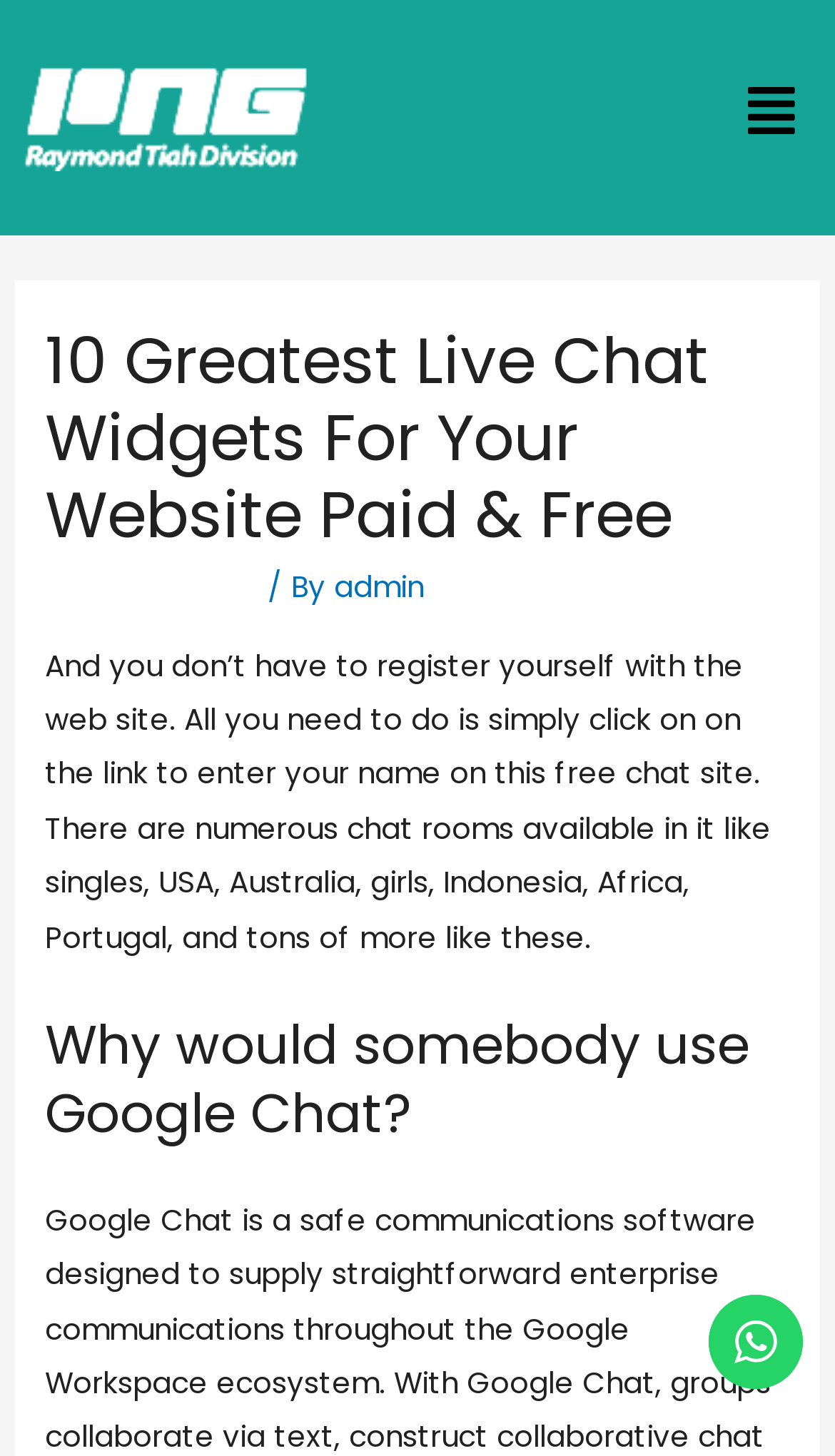Respond to the question below with a concise word or phrase:
How many headings are on this webpage?

2